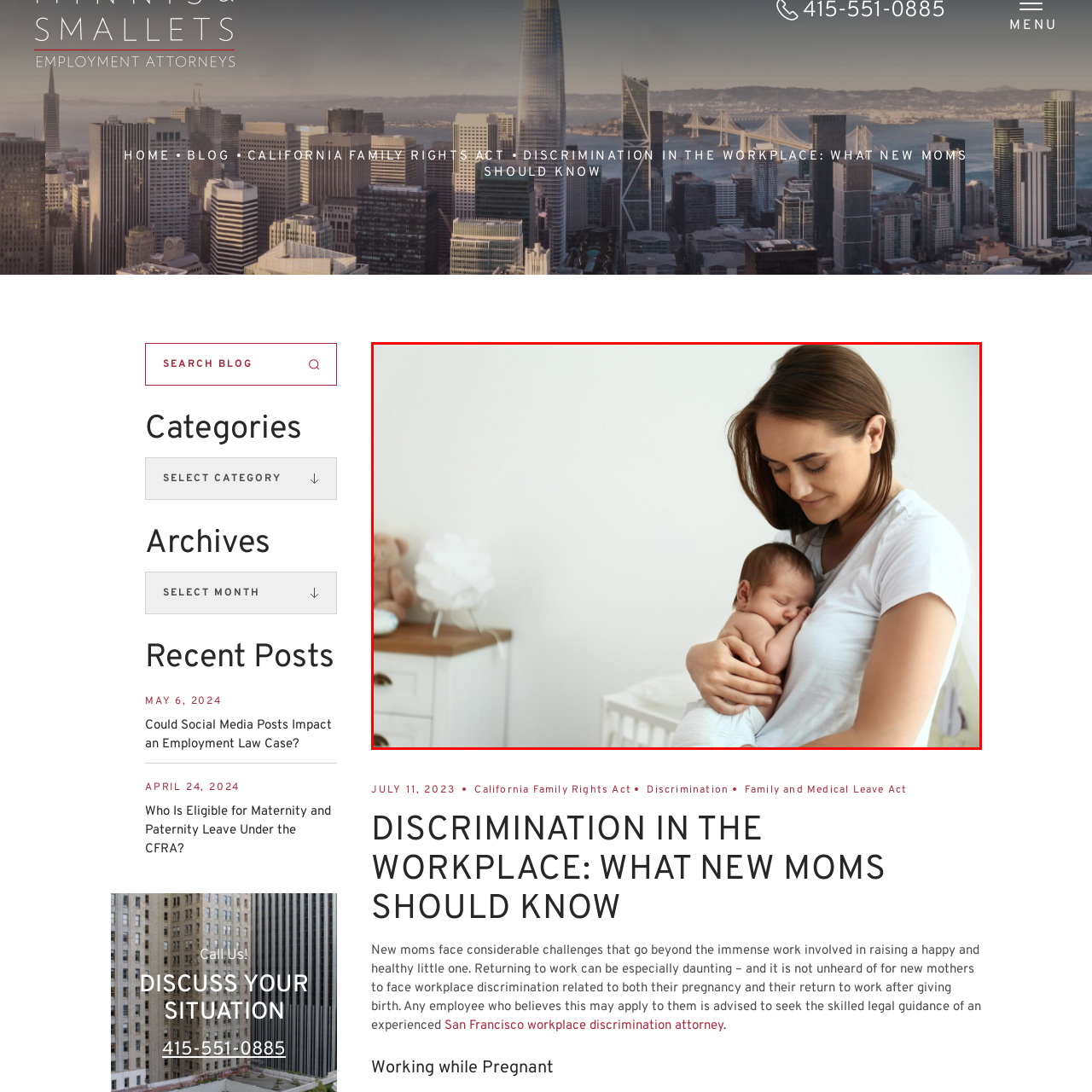Detail the features and elements seen in the red-circled portion of the image.

The image depicts a tender moment between a new mother and her newborn baby, highlighting the profound bond they share. The mother is gently cradling her infant, who is peacefully sleeping against her, symbolizing the care and love that comes with motherhood. This serene scene is set in a softly lit nursery, featuring minimalist decor that enhances the feeling of tranquility. On the dresser beside them, a teddy bear and a decorative lamp add warmth to the environment. This image resonates with themes of nurturing and the challenges new mothers face, particularly in the context of discrimination in the workplace, as addressed in the accompanying article titled "Discrimination in the Workplace: What New Moms Should Know."